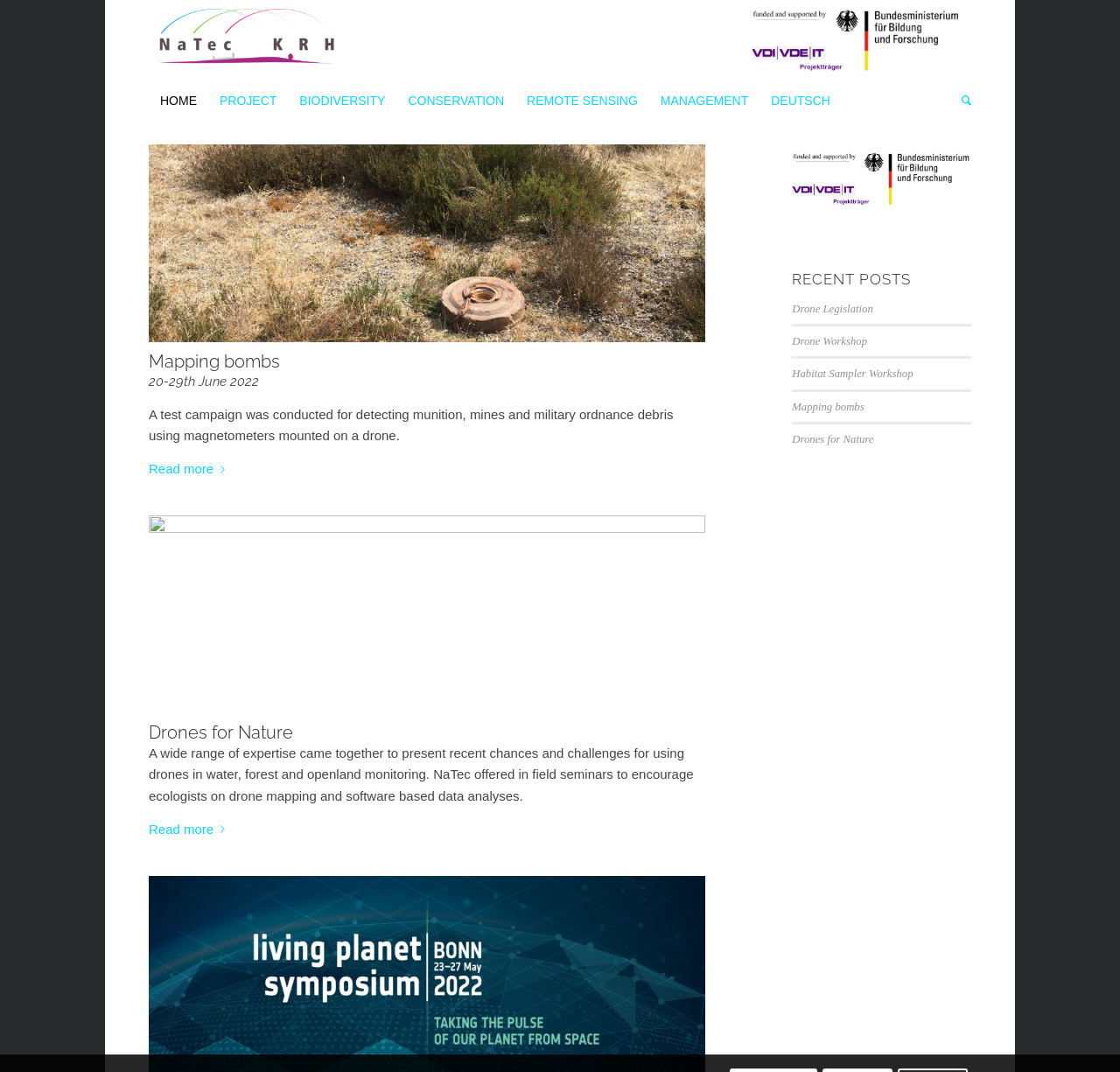What is the topic of the second article?
Refer to the screenshot and answer in one word or phrase.

Drones for Nature